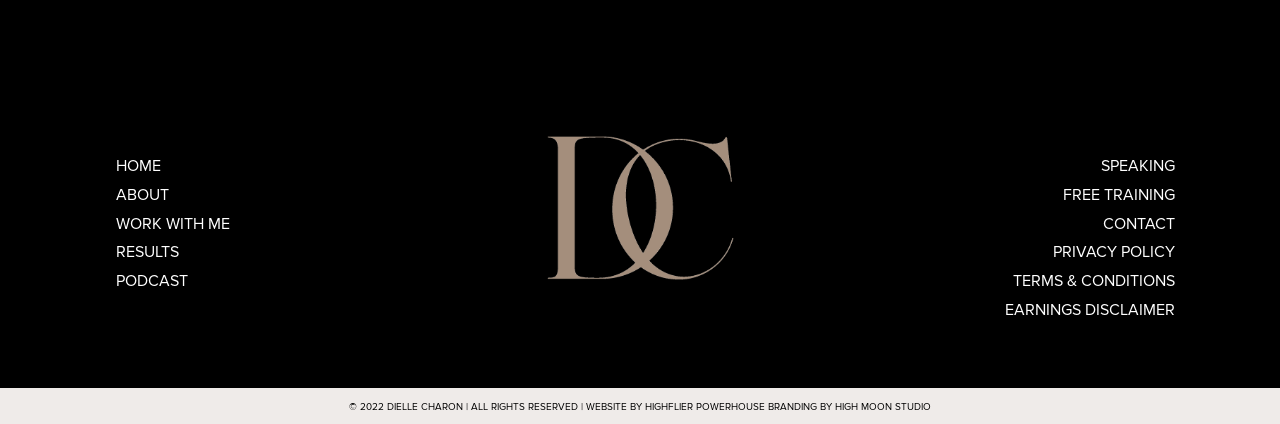What is the purpose of the 'Work with Me' link?
Using the image as a reference, answer the question with a short word or phrase.

Collaboration or consulting